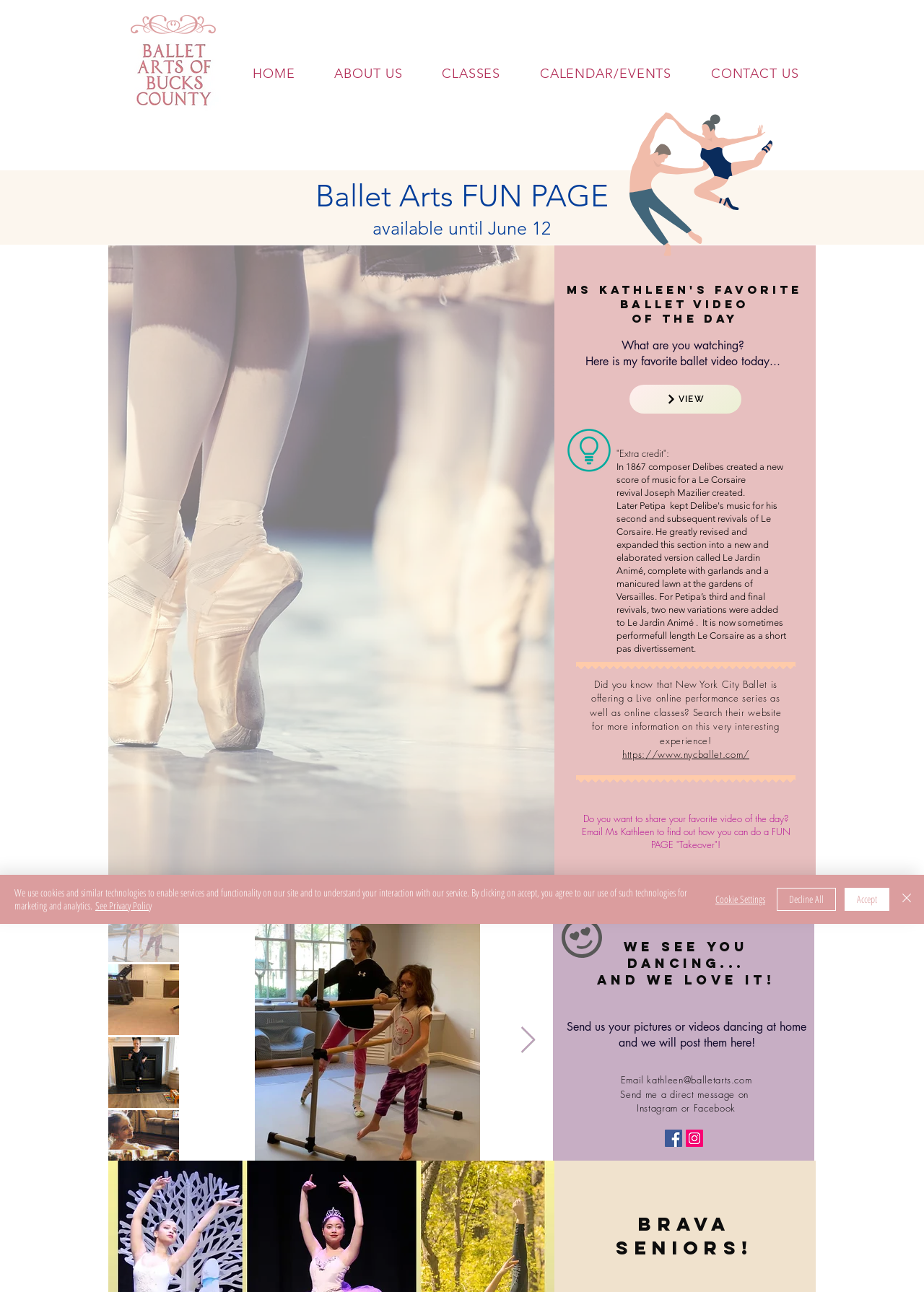How can users share their favorite video of the day?
Refer to the image and give a detailed answer to the question.

The webpage instructs users to email Ms Kathleen to find out how they can do a FUN PAGE 'Takeover' and share their favorite video of the day.